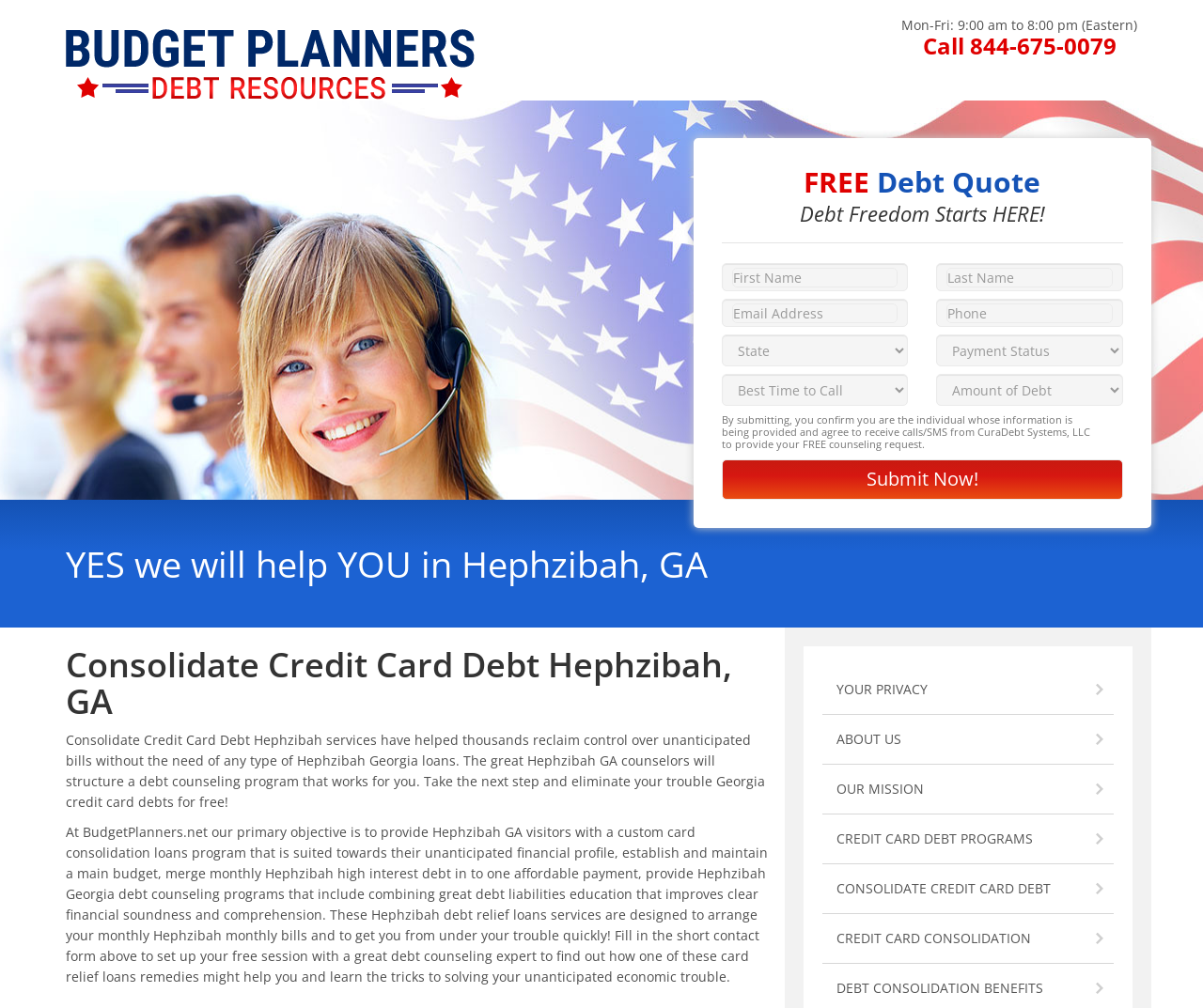What is the operating hours of the debt consolidation service?
Based on the visual details in the image, please answer the question thoroughly.

I found the operating hours by looking at the static text element with the text 'Mon-Fri: 9:00 am to 8:00 pm (Eastern)' which is located at the top of the webpage.